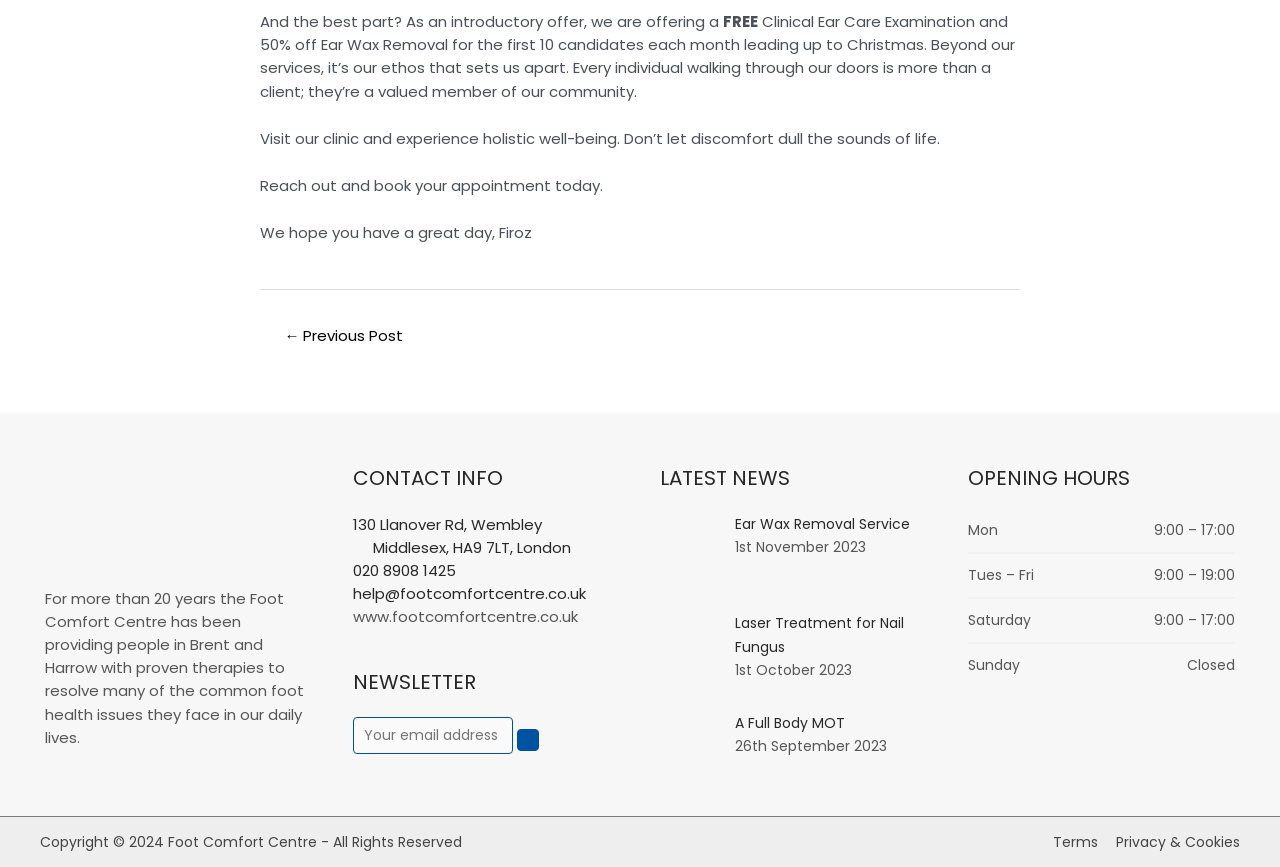What is the introductory offer?
Make sure to answer the question with a detailed and comprehensive explanation.

The introductory offer is mentioned in the first paragraph of the webpage, which states 'As an introductory offer, we are offering a FREE Clinical Ear Care Examination and 50% off Ear Wax Removal for the first 10 candidates each month leading up to Christmas.'